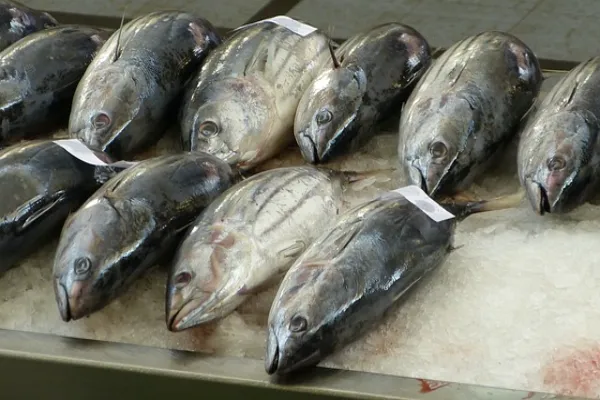Create an elaborate description of the image, covering every aspect.

The image showcases a group of tuna fish displayed on a bed of ice, emphasizing their sleek bodies and distinctive coloration. Tuna are highly valued for their tender flesh and unique flavor, making them a popular choice for dishes such as sushi and sashimi. The fish in the image appear fresh and well-preserved, highlighting the importance of sustainable fishing practices as their populations are under threat from overfishing and habitat destruction. This visual presentation serves as a reminder of tuna's significance in both culinary contexts and ocean conservation efforts, reflecting the ongoing need for responsible consumption and fishing practices to ensure their long-term survival.